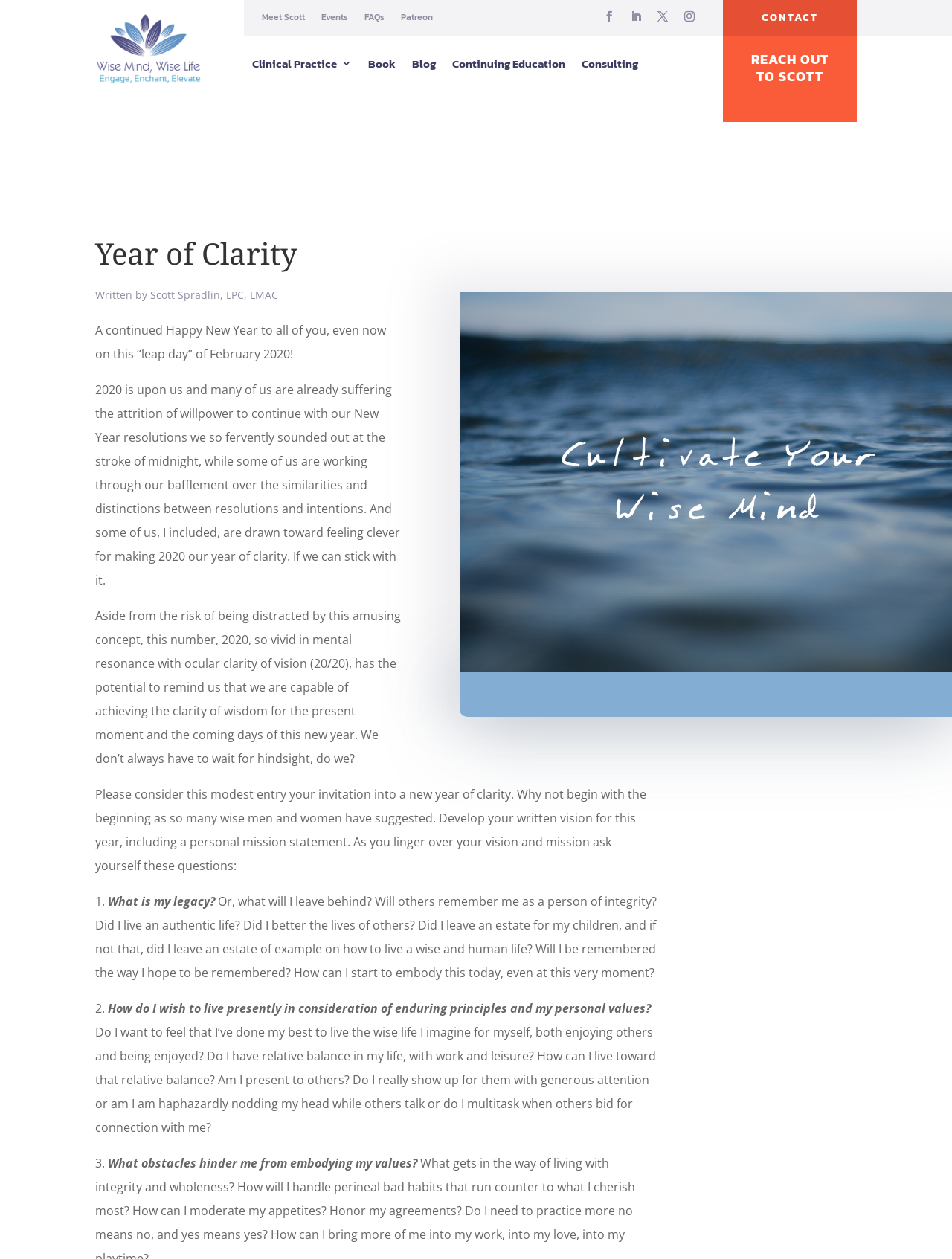Explain in detail what is displayed on the webpage.

The webpage is titled "Year of Clarity - Wise Mind, Wise Life" and has a prominent header section with several links, including "Meet Scott", "Events", "FAQs", "Patreon", and social media icons. Below the header, there is a large image with the text "Cultivate Your Wise Mind".

The main content of the webpage is a blog post or article, which starts with a greeting and a reflection on the new year, 2020. The author, Scott Spradlin, LPC, LMAC, shares his thoughts on the concept of "Year of Clarity" and how it can inspire individuals to achieve wisdom and clarity in their lives.

The article is divided into several paragraphs, with the author posing questions to the reader, such as "What is my legacy?" and "How do I wish to live presently in consideration of enduring principles and my personal values?". The text is accompanied by a few links, including "CONTACT $" and "REACH OUT TO SCOTT $", which are likely calls to action for the reader to get in touch with the author.

The webpage has a clean and organized layout, with a focus on the written content. There are no prominent images or graphics aside from the header image, and the design is minimalistic and easy to navigate. Overall, the webpage appears to be a personal blog or website focused on self-reflection, personal growth, and wisdom.